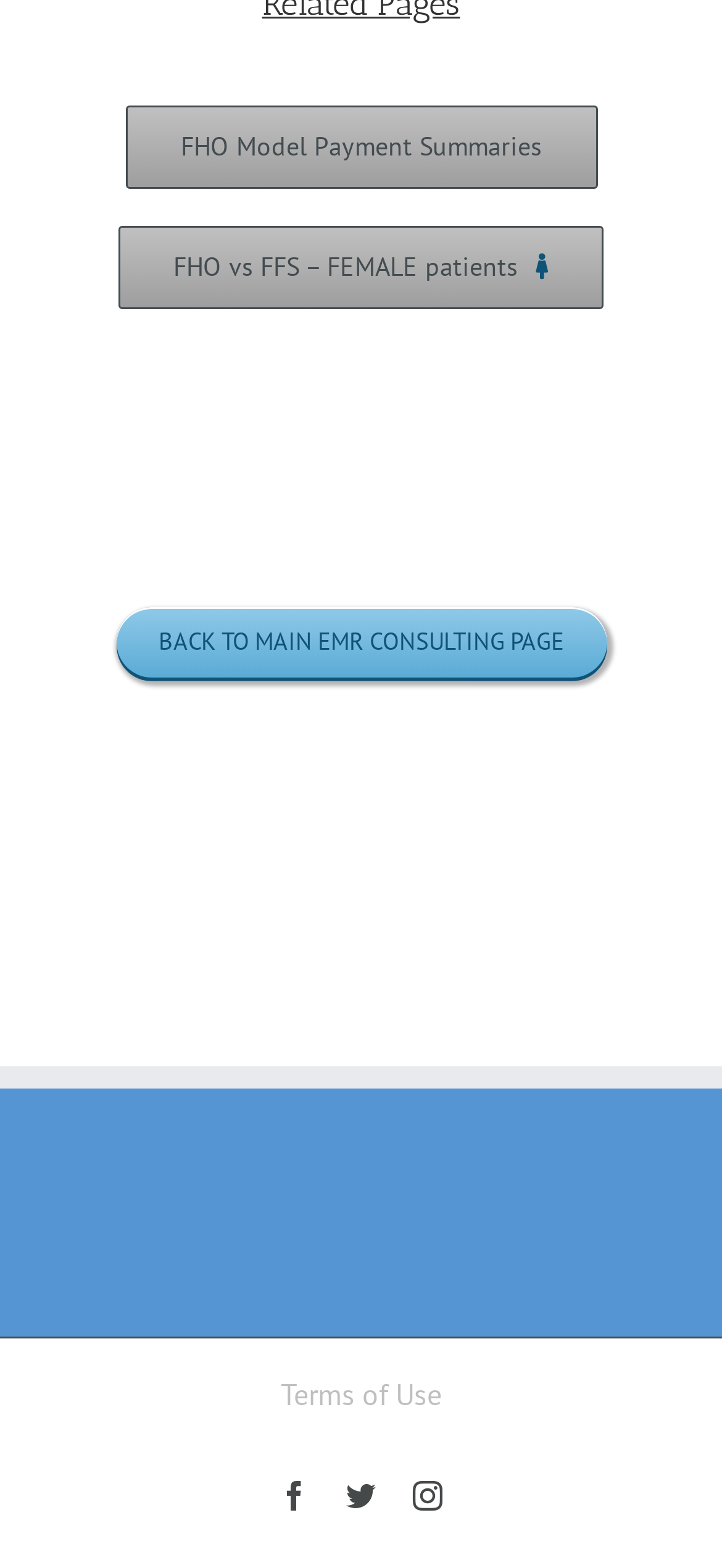Answer the following inquiry with a single word or phrase:
How many social media links are at the bottom of the webpage?

3